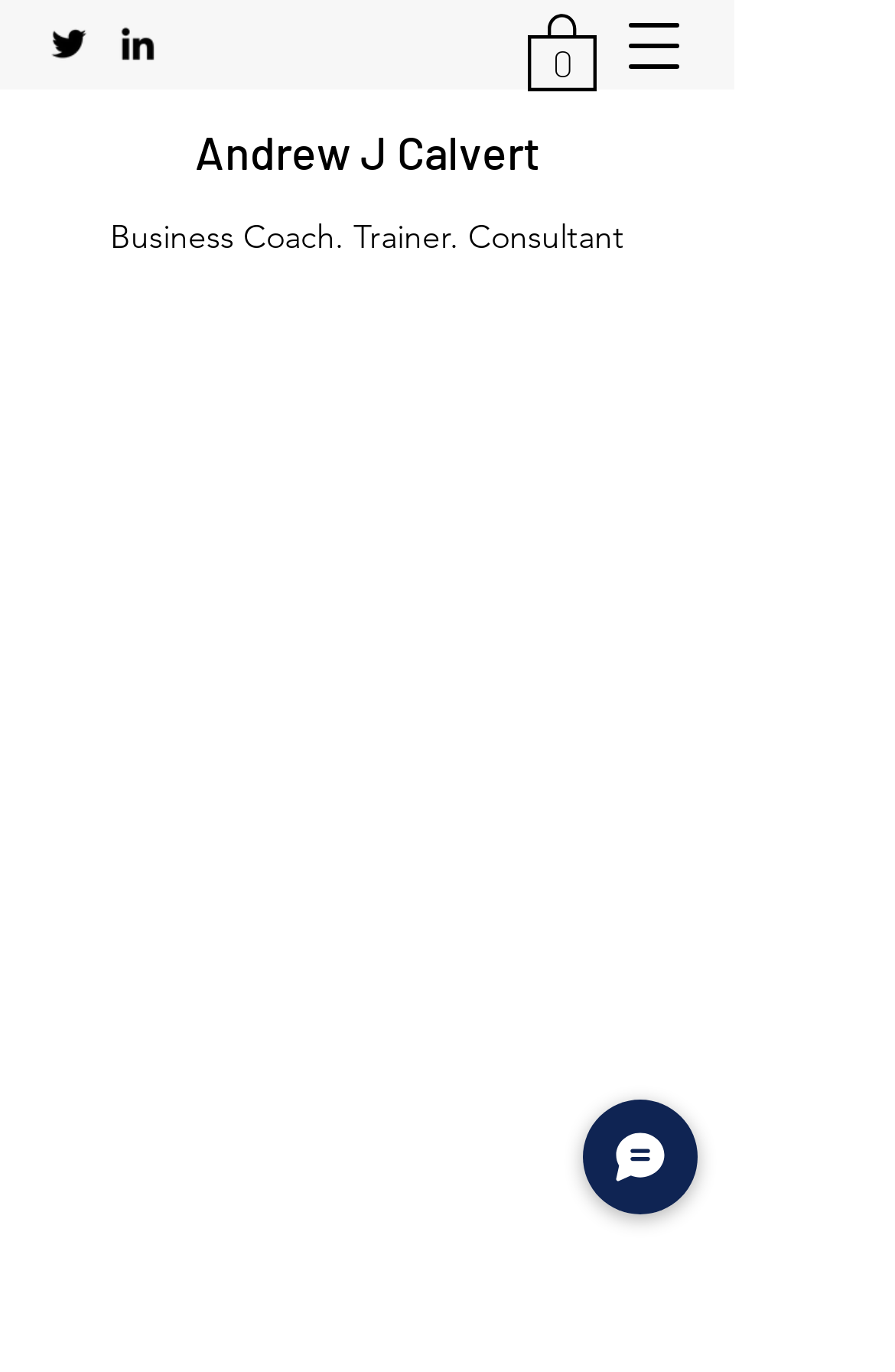Analyze the image and deliver a detailed answer to the question: What social media platforms are available?

I examined the social bar section and found links to Twitter and LinkedIn, indicating that these two social media platforms are available.